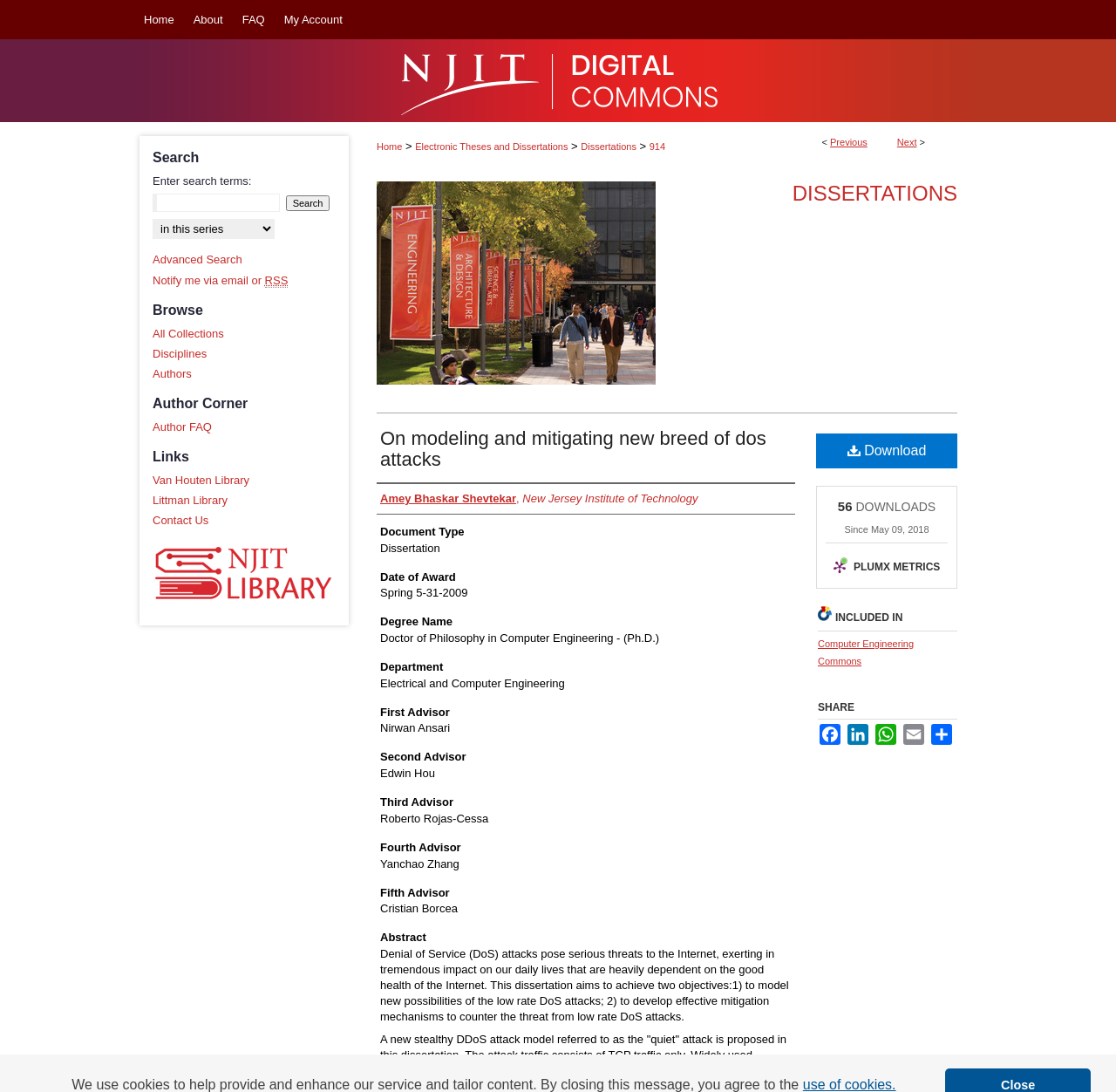Refer to the element description Computer Engineering Commons and identify the corresponding bounding box in the screenshot. Format the coordinates as (top-left x, top-left y, bottom-right x, bottom-right y) with values in the range of 0 to 1.

[0.733, 0.585, 0.819, 0.61]